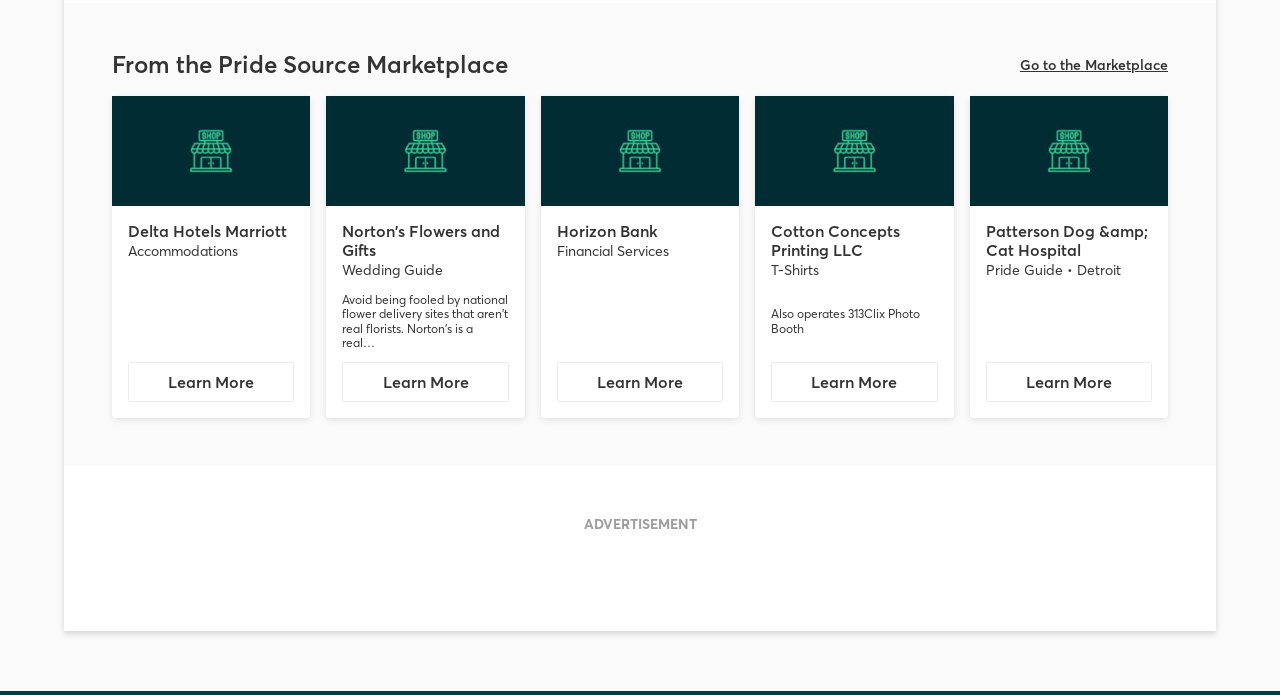Can you specify the bounding box coordinates of the area that needs to be clicked to fulfill the following instruction: "Learn more about Delta Hotels Marriott"?

[0.1, 0.522, 0.23, 0.579]